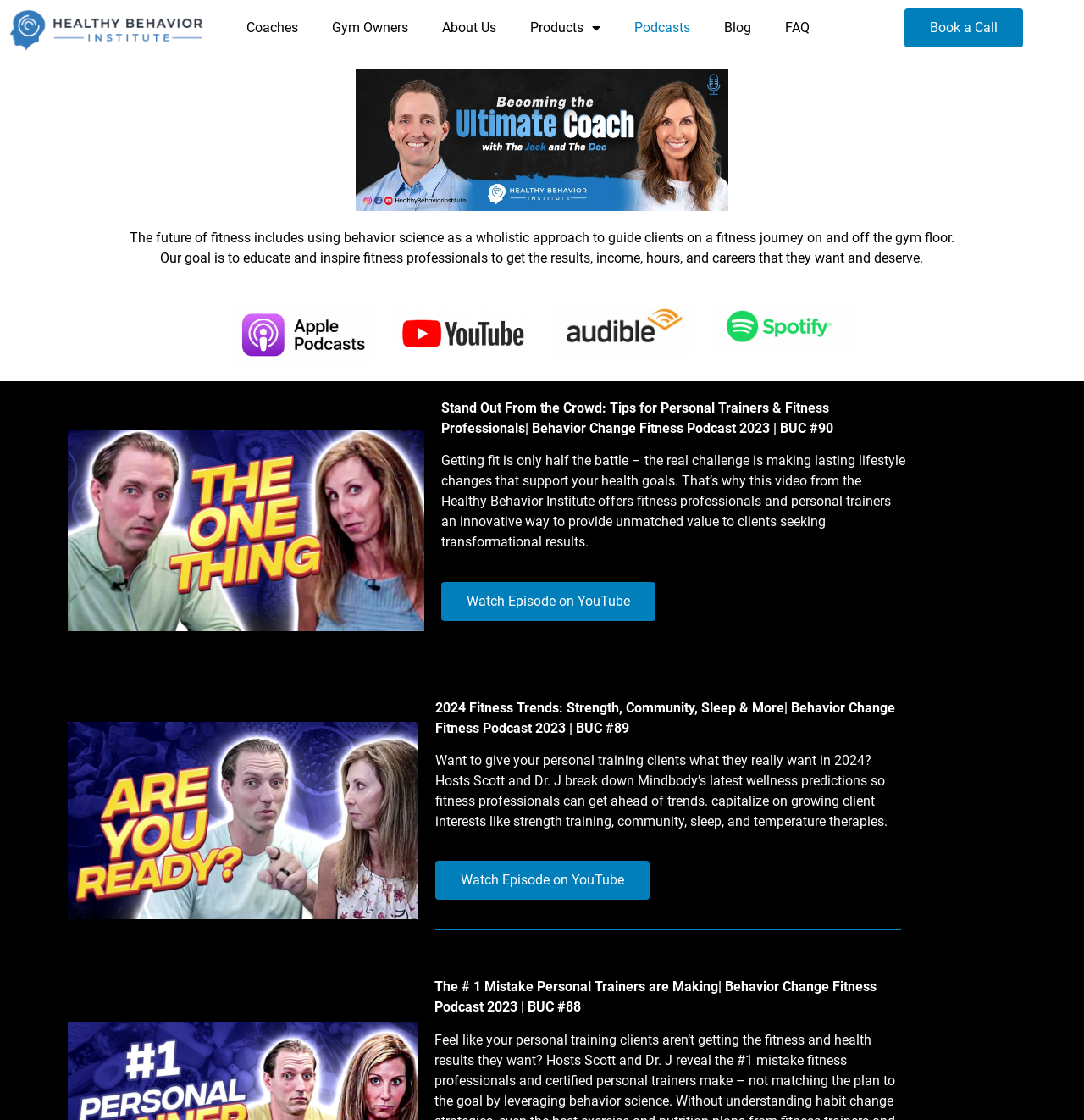Please find the bounding box coordinates of the section that needs to be clicked to achieve this instruction: "view recent posts".

None